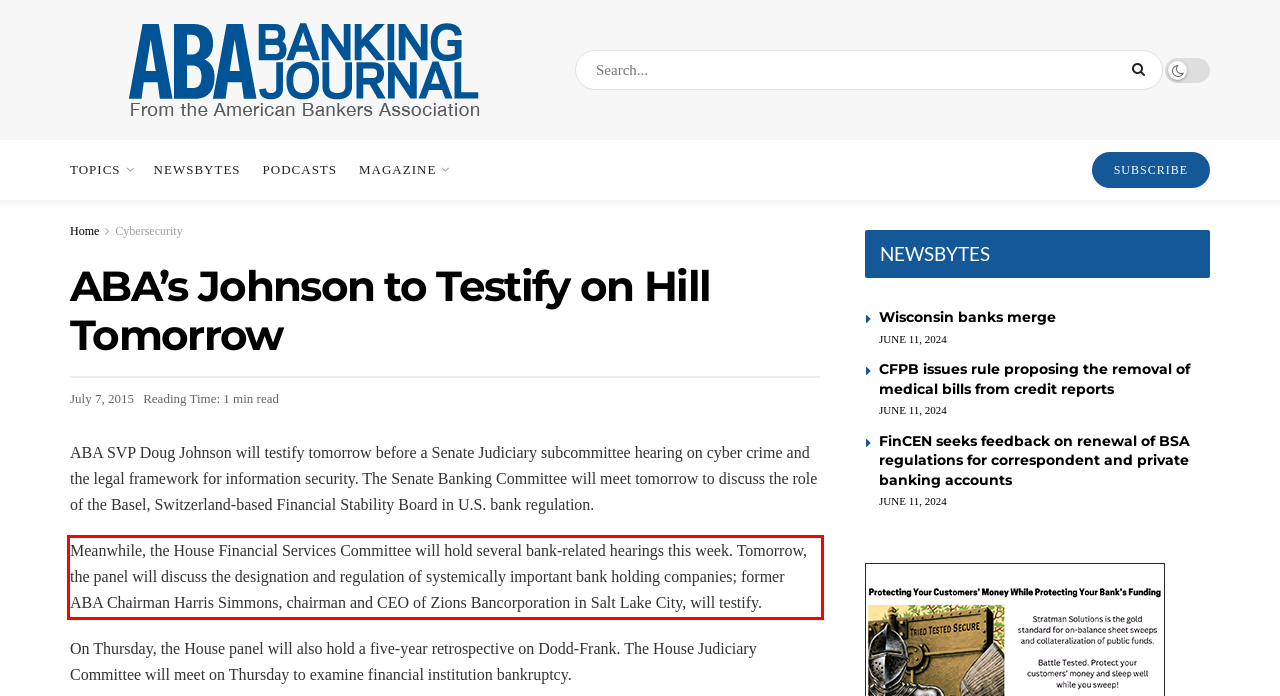Within the screenshot of the webpage, there is a red rectangle. Please recognize and generate the text content inside this red bounding box.

Meanwhile, the House Financial Services Committee will hold several bank-related hearings this week. Tomorrow, the panel will discuss the designation and regulation of systemically important bank holding companies; former ABA Chairman Harris Simmons, chairman and CEO of Zions Bancorporation in Salt Lake City, will testify.